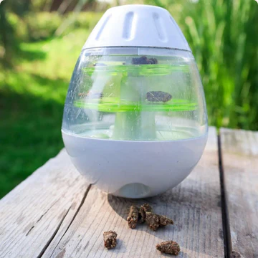Thoroughly describe everything you see in the image.

The image displays the "Tumble Egg" by Trixie, an interactive enrichment toy designed for dogs. Featuring a unique egg-shaped design, this toy is partially transparent, allowing owners to see the enticing treats inside. Its vibrant green interior is engineered for engaging play, encouraging dogs to nudge and roll the toy to release hidden snacks. Set against a natural backdrop, the playful atmosphere is enhanced by the wooden surface on which the toy rests, along with scattered dog treats, inviting curious pets to explore. This product emphasizes mental stimulation and entertainment for dogs, catering to their natural instinct to forage while promoting healthy activity.